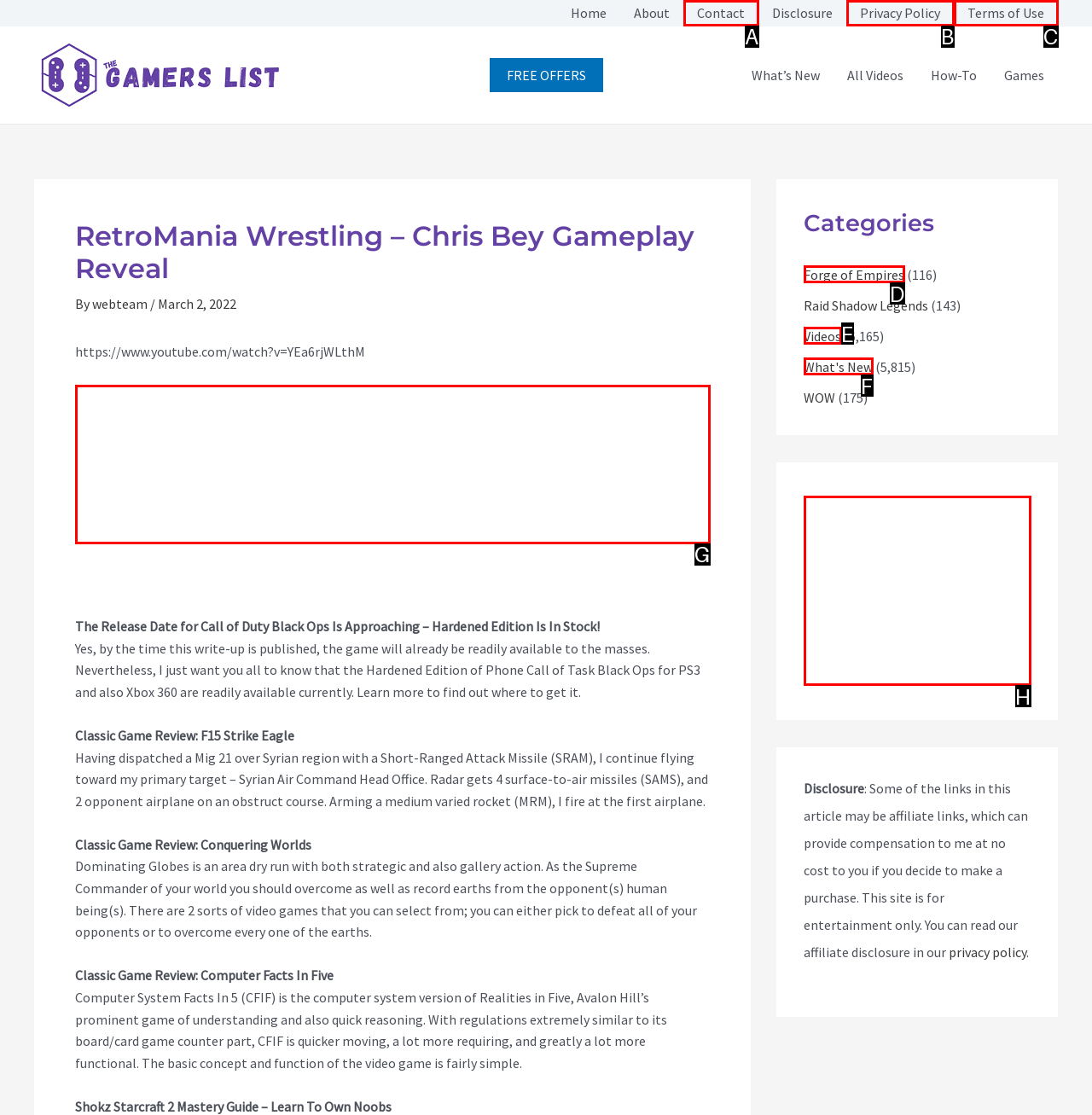From the choices provided, which HTML element best fits the description: Terms of Use? Answer with the appropriate letter.

C